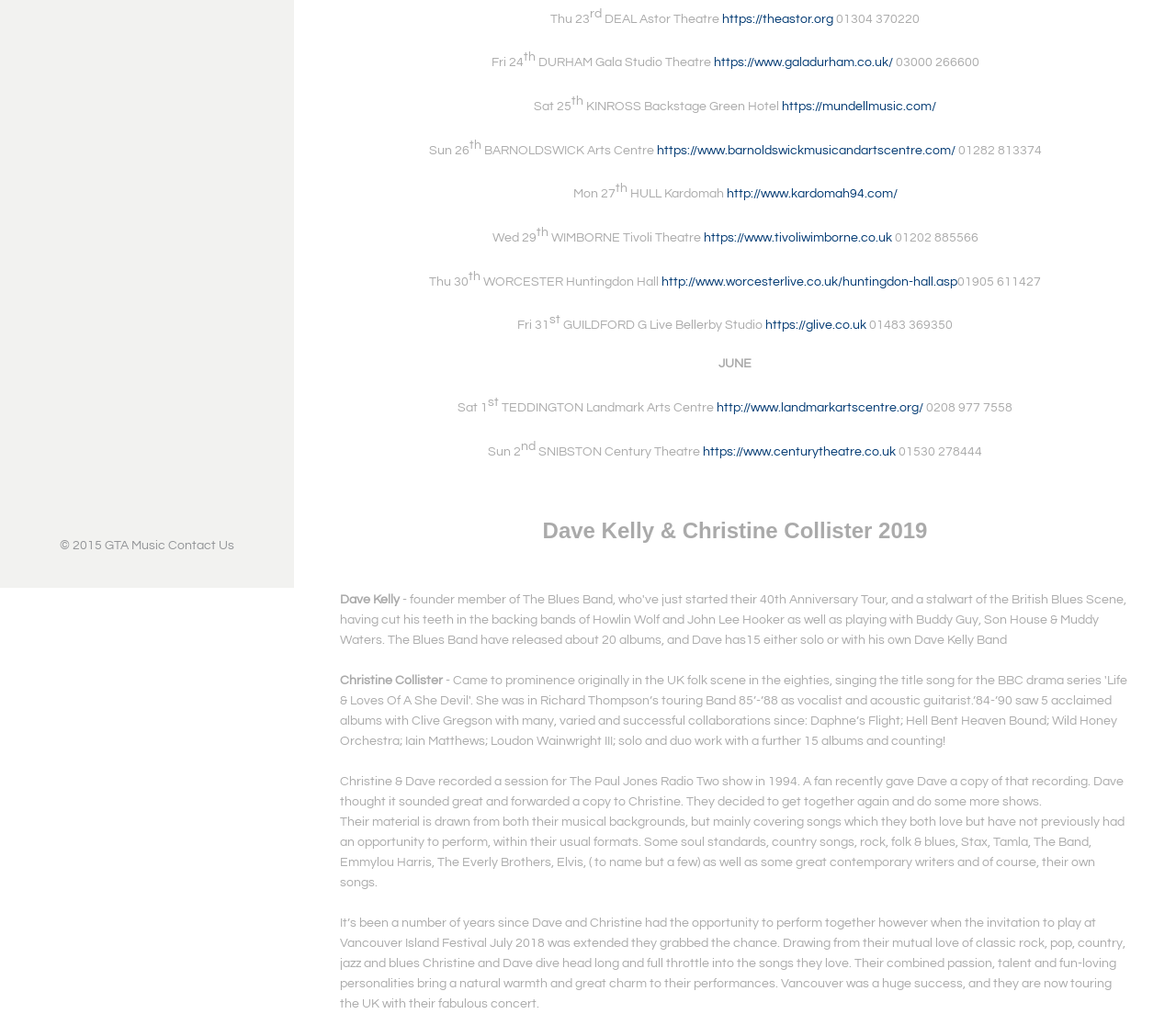Provide the bounding box coordinates of the HTML element described by the text: "Contact Us".

[0.143, 0.526, 0.199, 0.539]